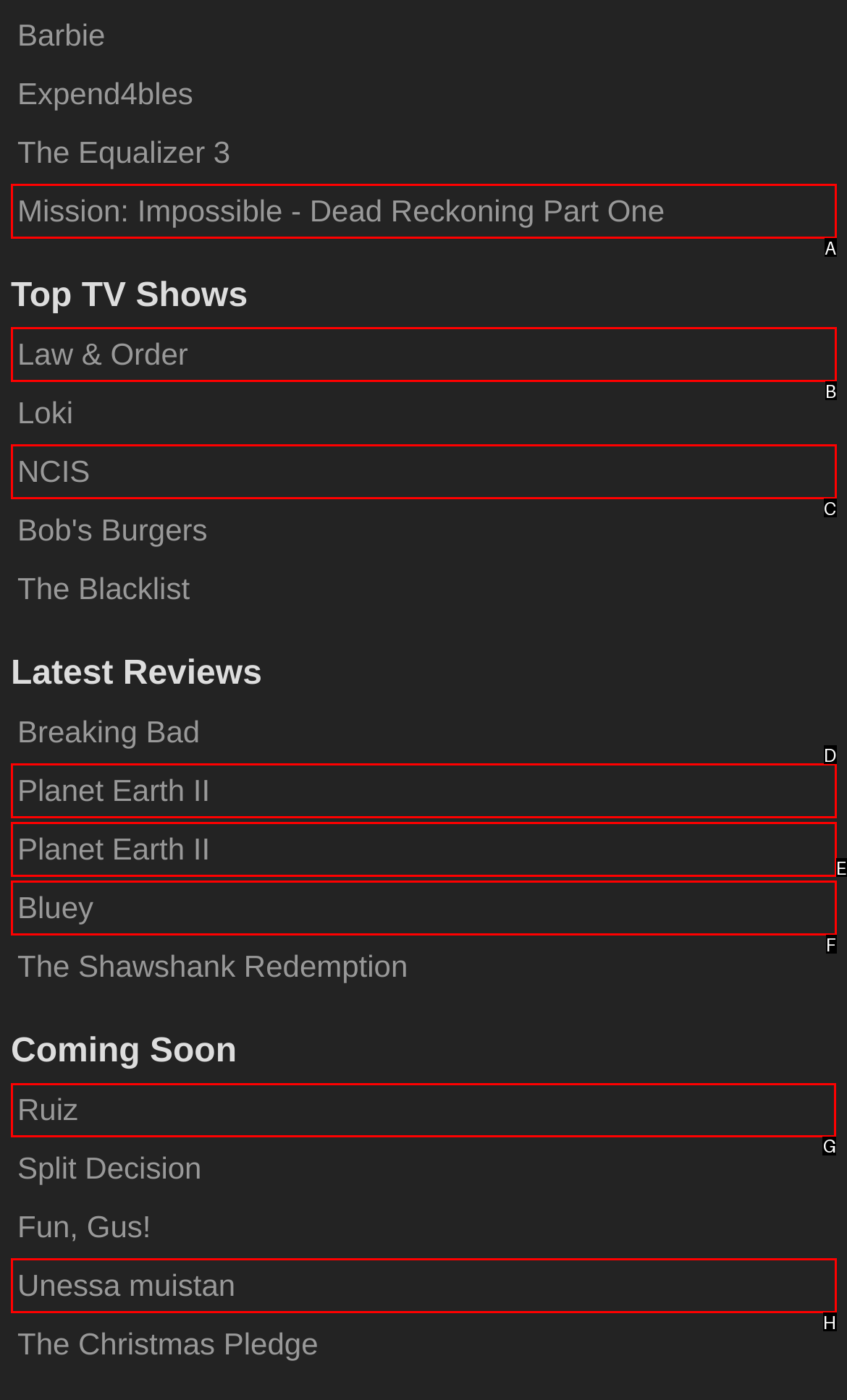Determine which HTML element to click to execute the following task: Check out the coming soon movie Ruiz Answer with the letter of the selected option.

G